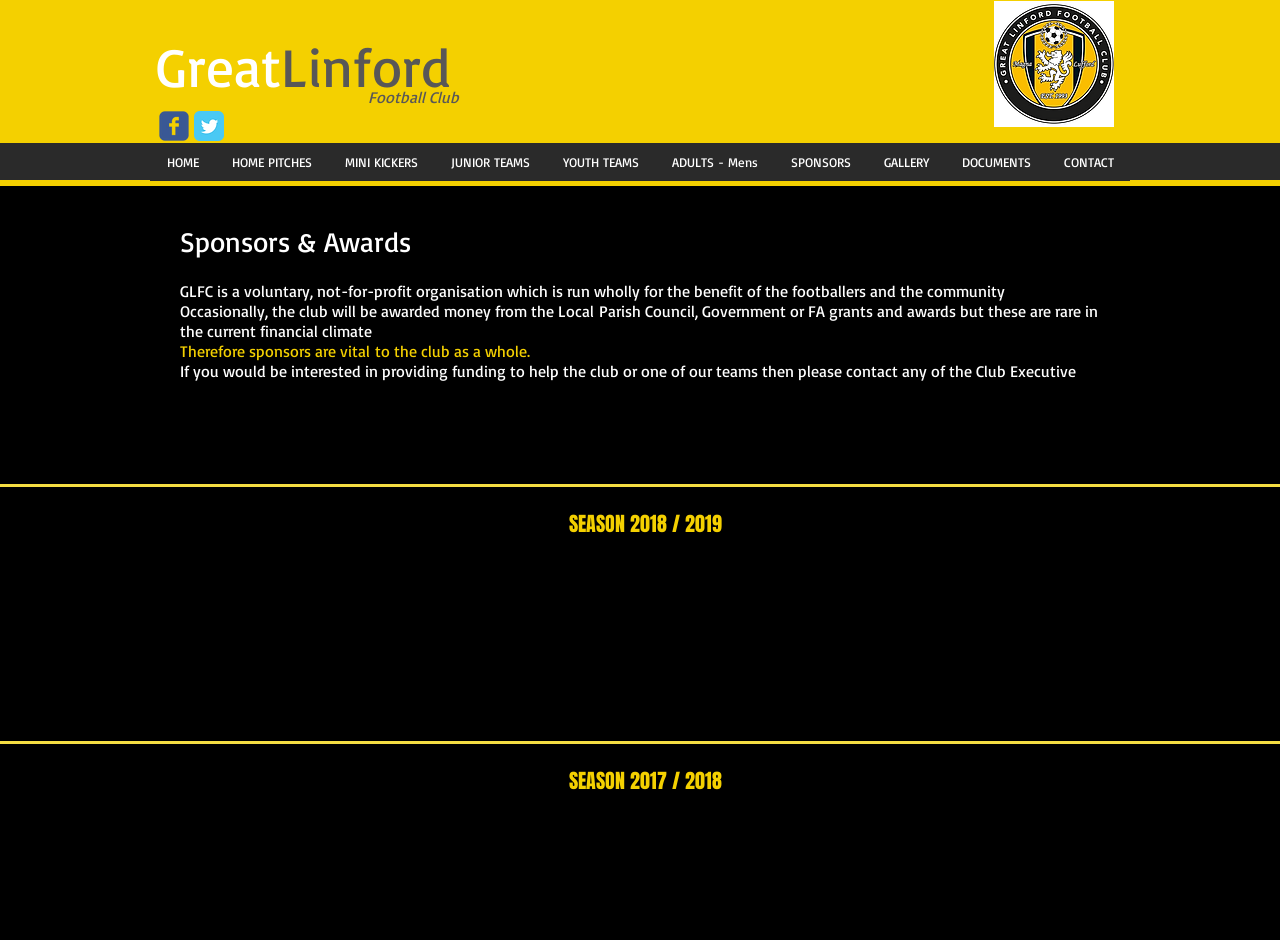What is the position of the logo on the webpage? Based on the screenshot, please respond with a single word or phrase.

Top right